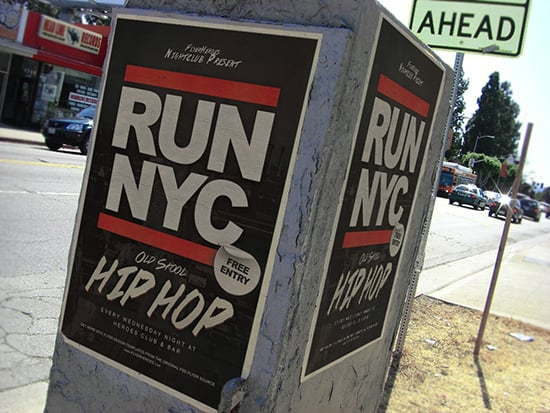Offer a detailed narrative of the scene depicted in the image.

The image features a vibrant promotional poster for an event titled "RUN NYC," prominently displayed on a weathered street pole. The design exudes a retro vibe, showcasing bold white text against a deep black background, with striking red horizontal lines accentuating the title. Beneath "RUN NYC," the poster advertises "OLD SCHOOL HIP HOP," highlighting the night’s theme. A circular badge on the poster reads "FREE ENTRY," enticing passersby to join in.

The poster provides details about the event's recurrence—stated to occur every Wednesday night at "Mickey’s Club." In the background, a bustling urban scene is visible, with vehicles and pedestrians adding life to the setting, hinting at a lively atmosphere where hip-hop culture thrives. This promotional piece is clearly aimed at attracting enthusiasts of old-school hip-hop, inviting them to a night of music and community in the heart of the city.